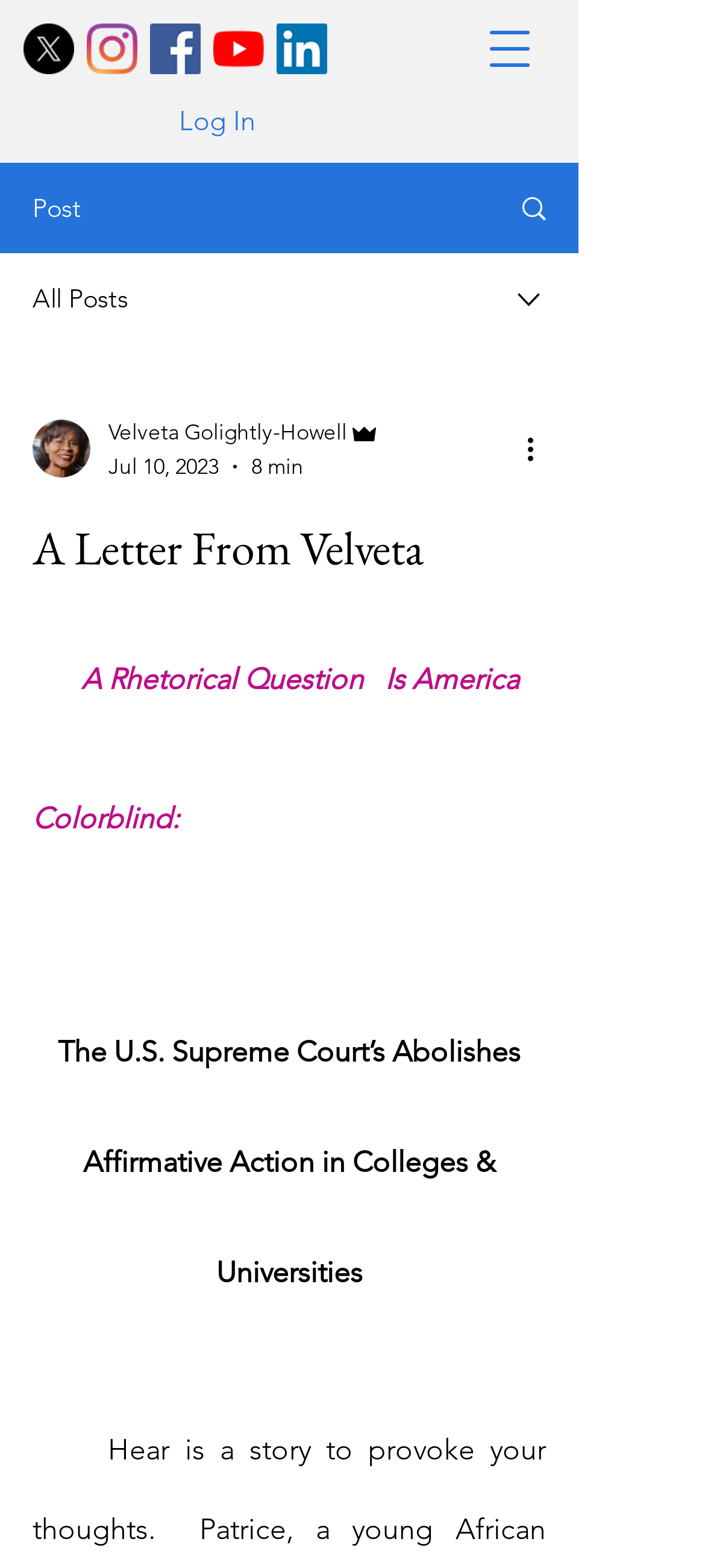Specify the bounding box coordinates for the region that must be clicked to perform the given instruction: "Log in".

[0.218, 0.058, 0.397, 0.096]